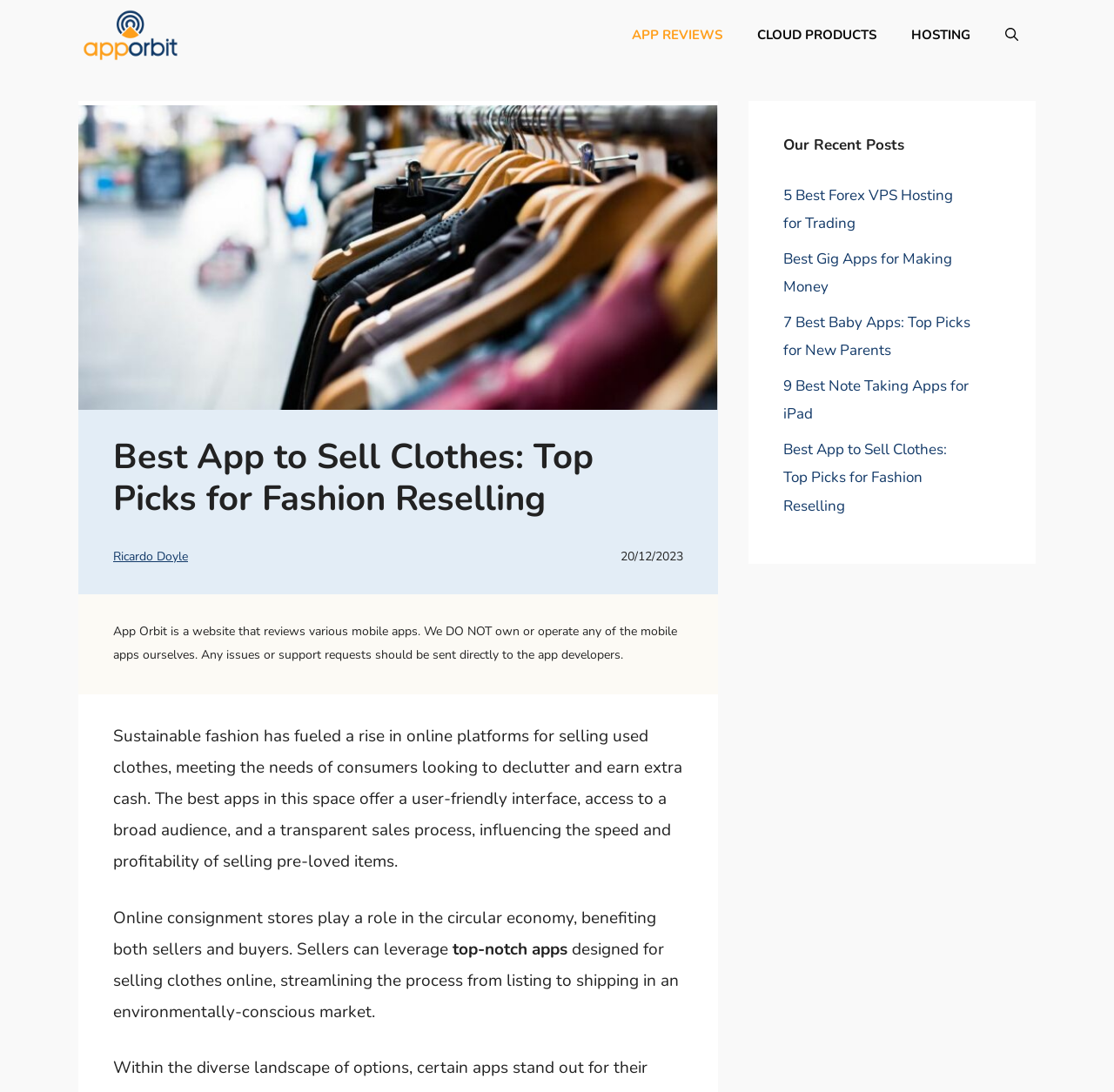Identify the headline of the webpage and generate its text content.

Best App to Sell Clothes: Top Picks for Fashion Reselling